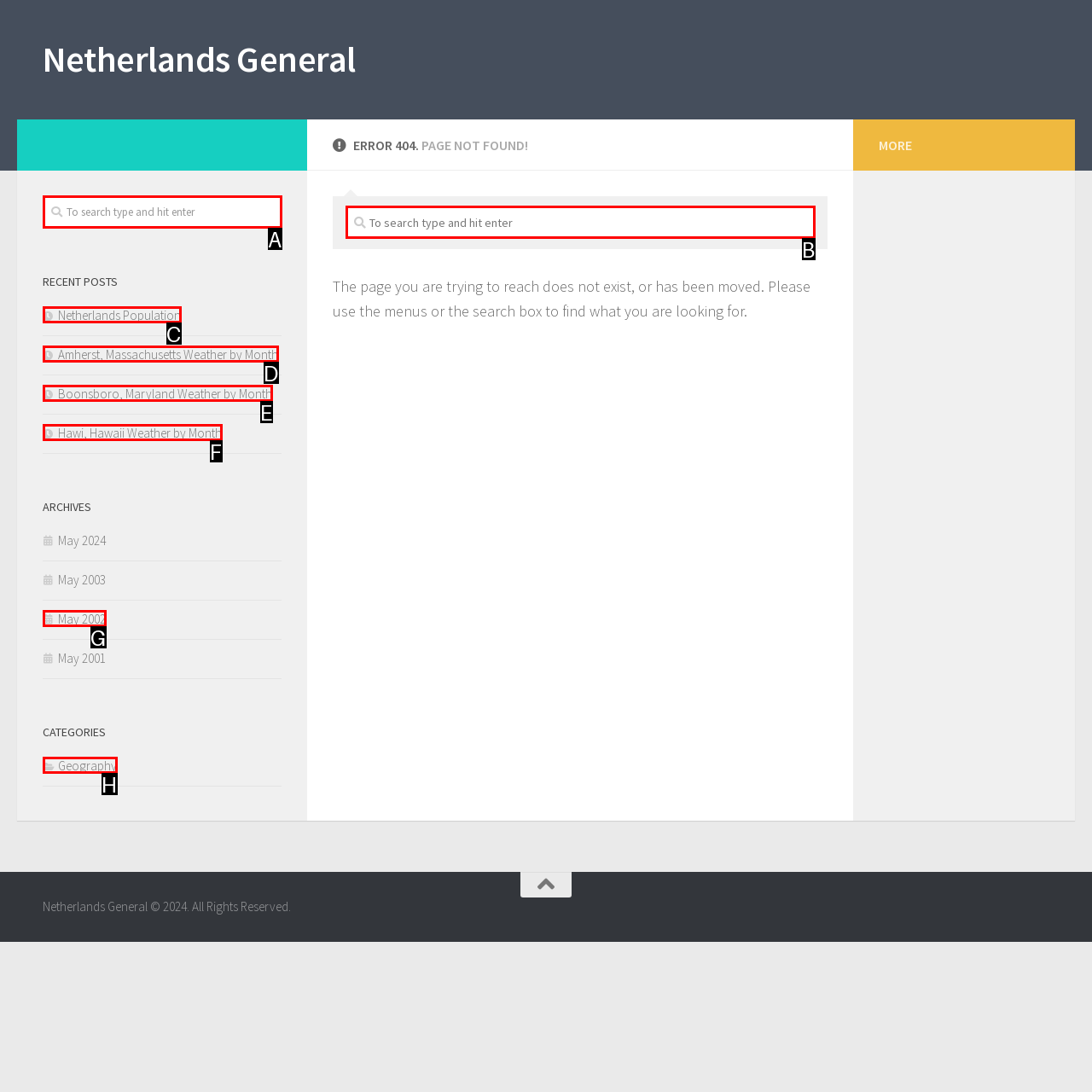Determine the option that best fits the description: Geography
Reply with the letter of the correct option directly.

H